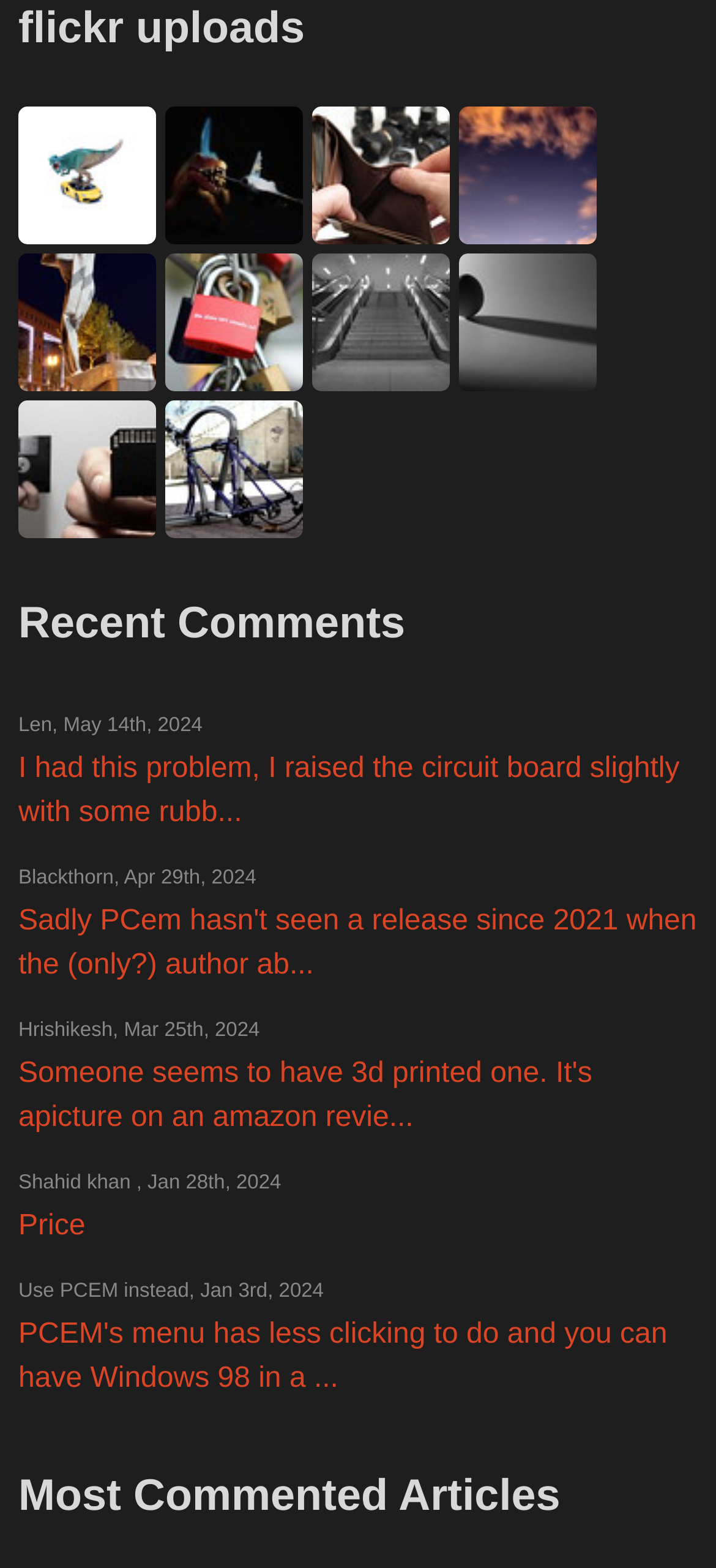Indicate the bounding box coordinates of the element that needs to be clicked to satisfy the following instruction: "go to About page". The coordinates should be four float numbers between 0 and 1, i.e., [left, top, right, bottom].

None